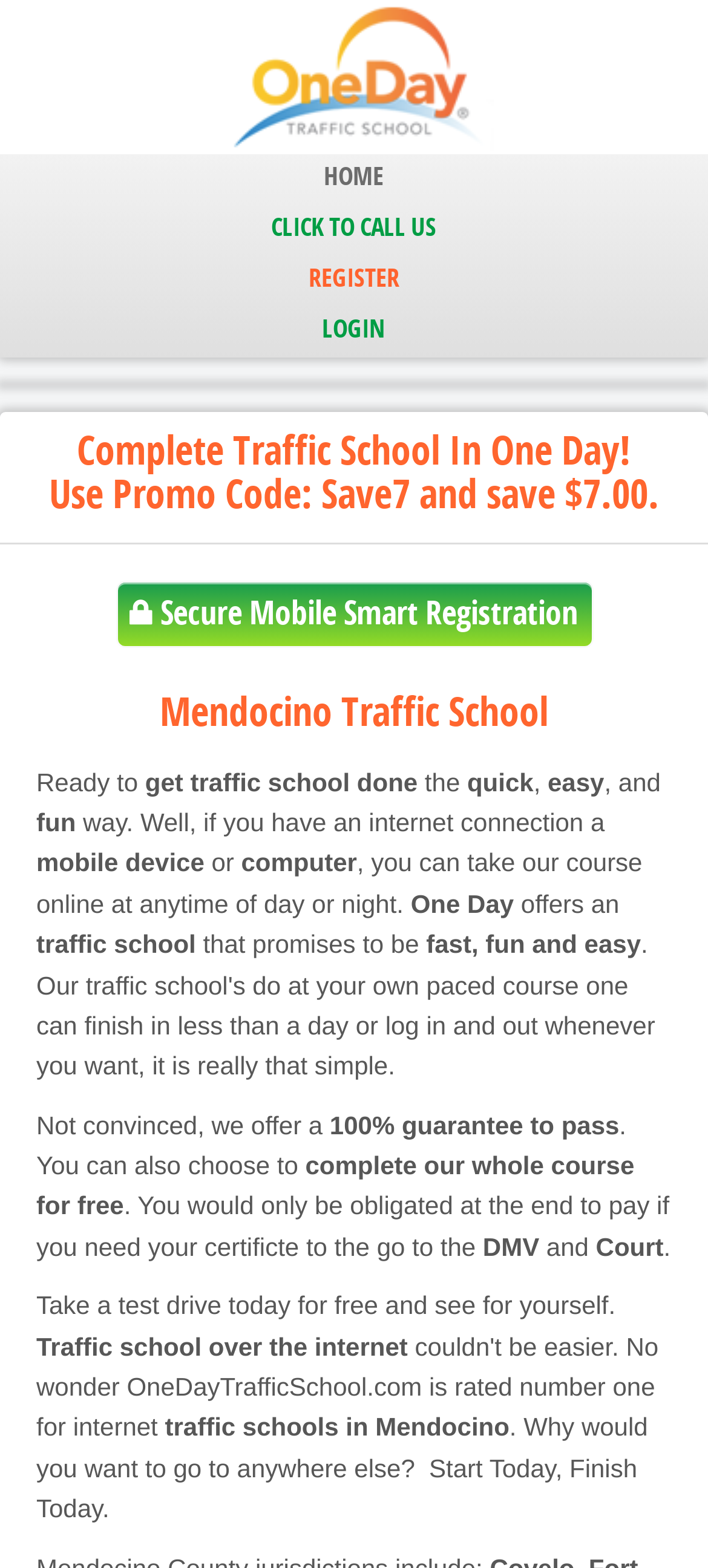Refer to the image and provide a thorough answer to this question:
What is the jurisdiction mentioned in the webpage?

The jurisdiction can be found in the static text element with the text 'Covelo' which is located near the bottom of the webpage, indicating that Covelo is one of the jurisdictions in Mendocino County.